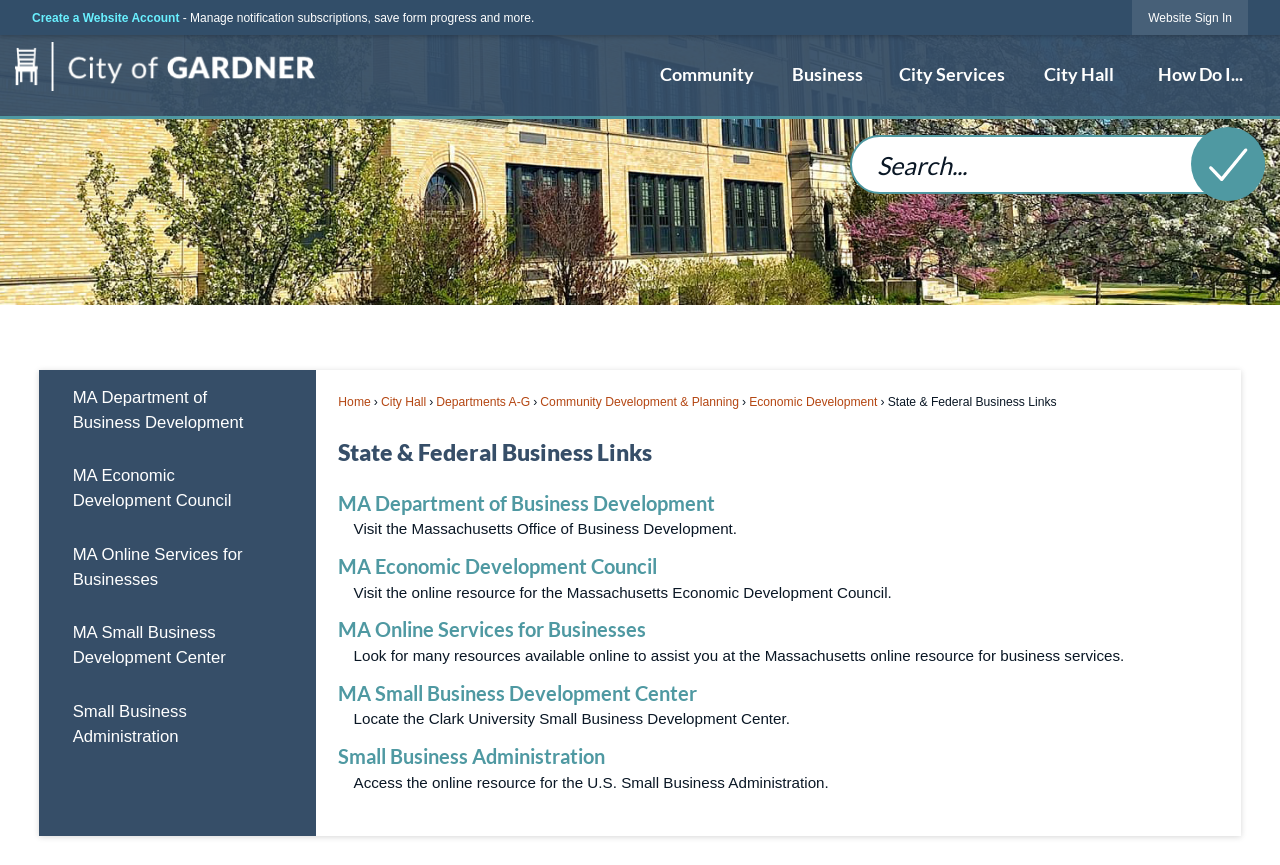What is the purpose of the 'Create a Website Account' button?
Use the image to answer the question with a single word or phrase.

To create an account